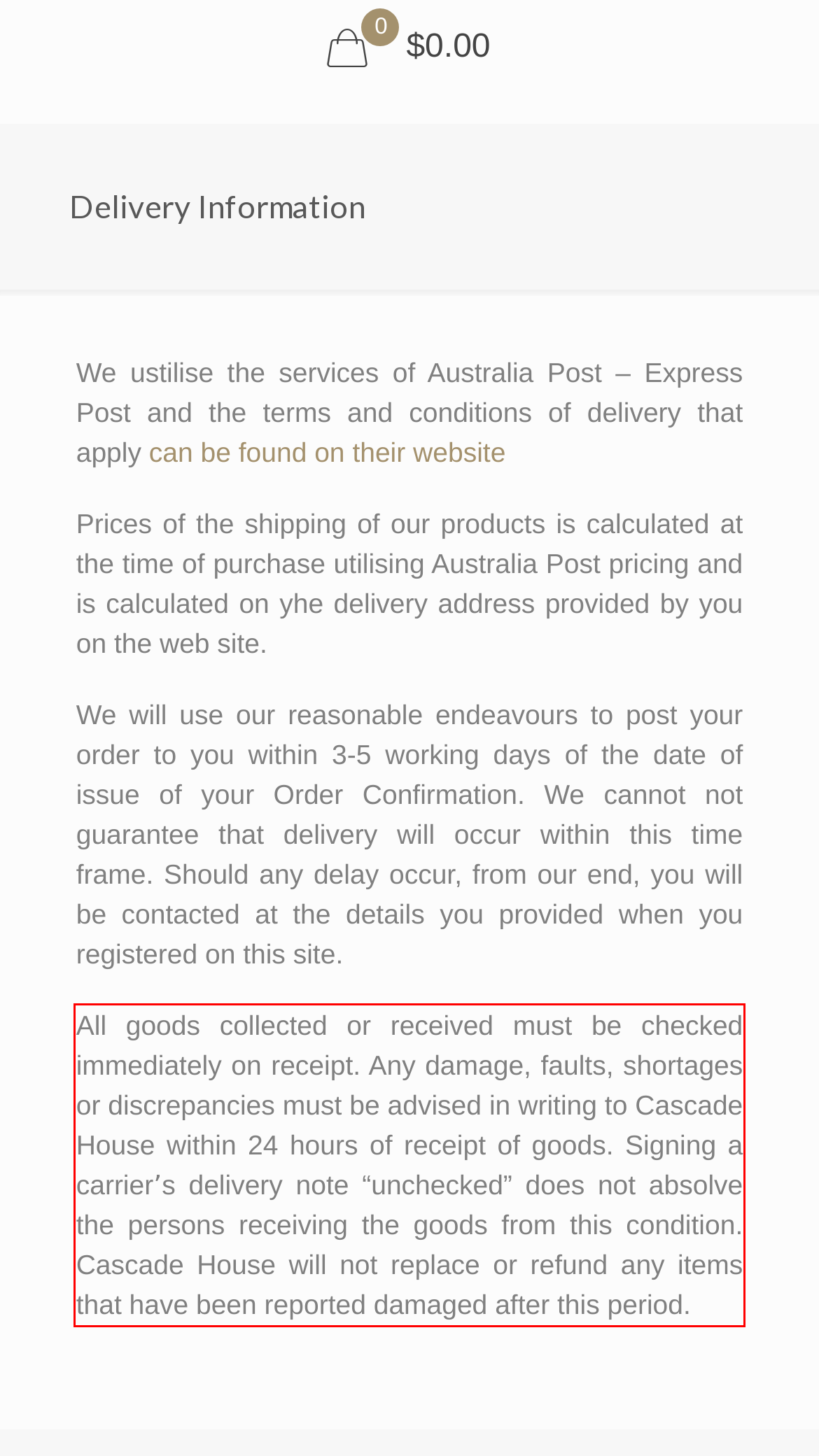Locate the red bounding box in the provided webpage screenshot and use OCR to determine the text content inside it.

All goods collected or received must be checked immediately on receipt. Any damage, faults, shortages or discrepancies must be advised in writing to Cascade House within 24 hours of receipt of goods. Signing a carrierʼs delivery note “unchecked” does not absolve the persons receiving the goods from this condition. Cascade House will not replace or refund any items that have been reported damaged after this period.